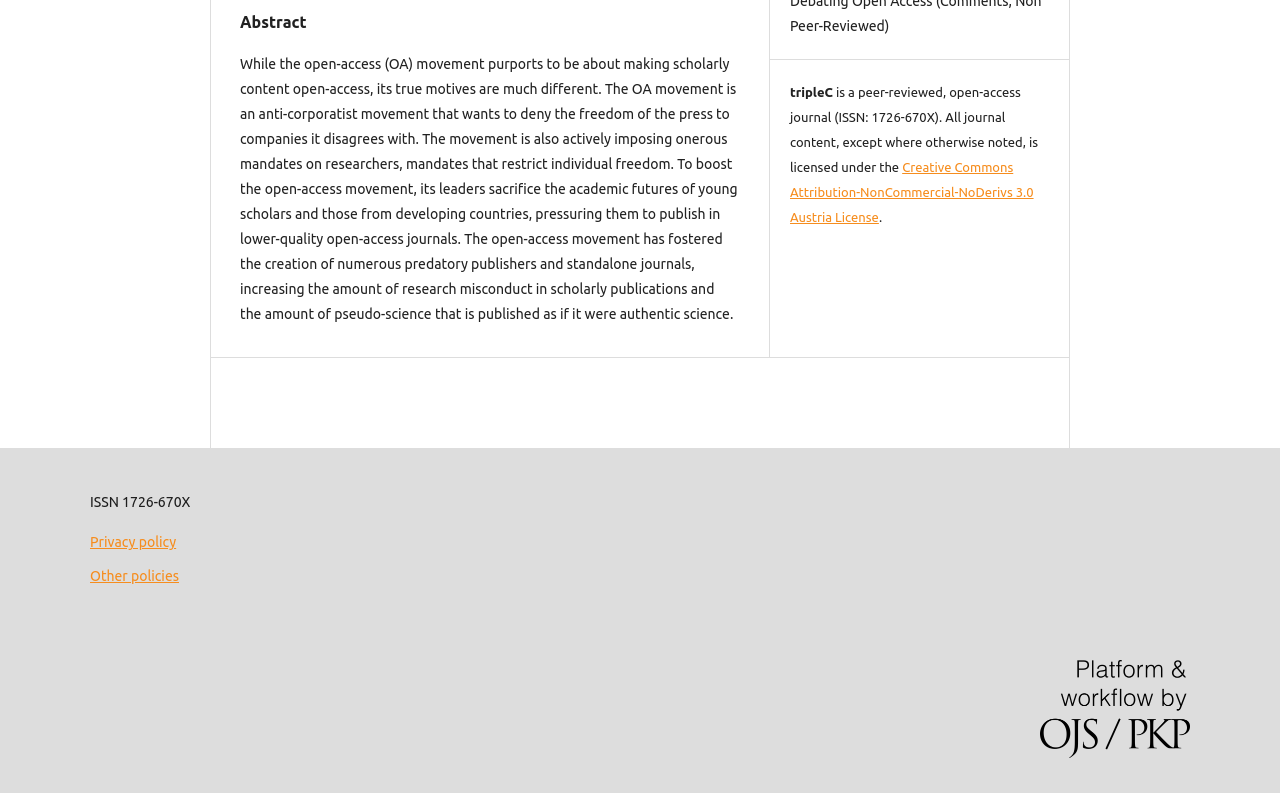For the following element description, predict the bounding box coordinates in the format (top-left x, top-left y, bottom-right x, bottom-right y). All values should be floating point numbers between 0 and 1. Description: Other policies

[0.07, 0.716, 0.14, 0.736]